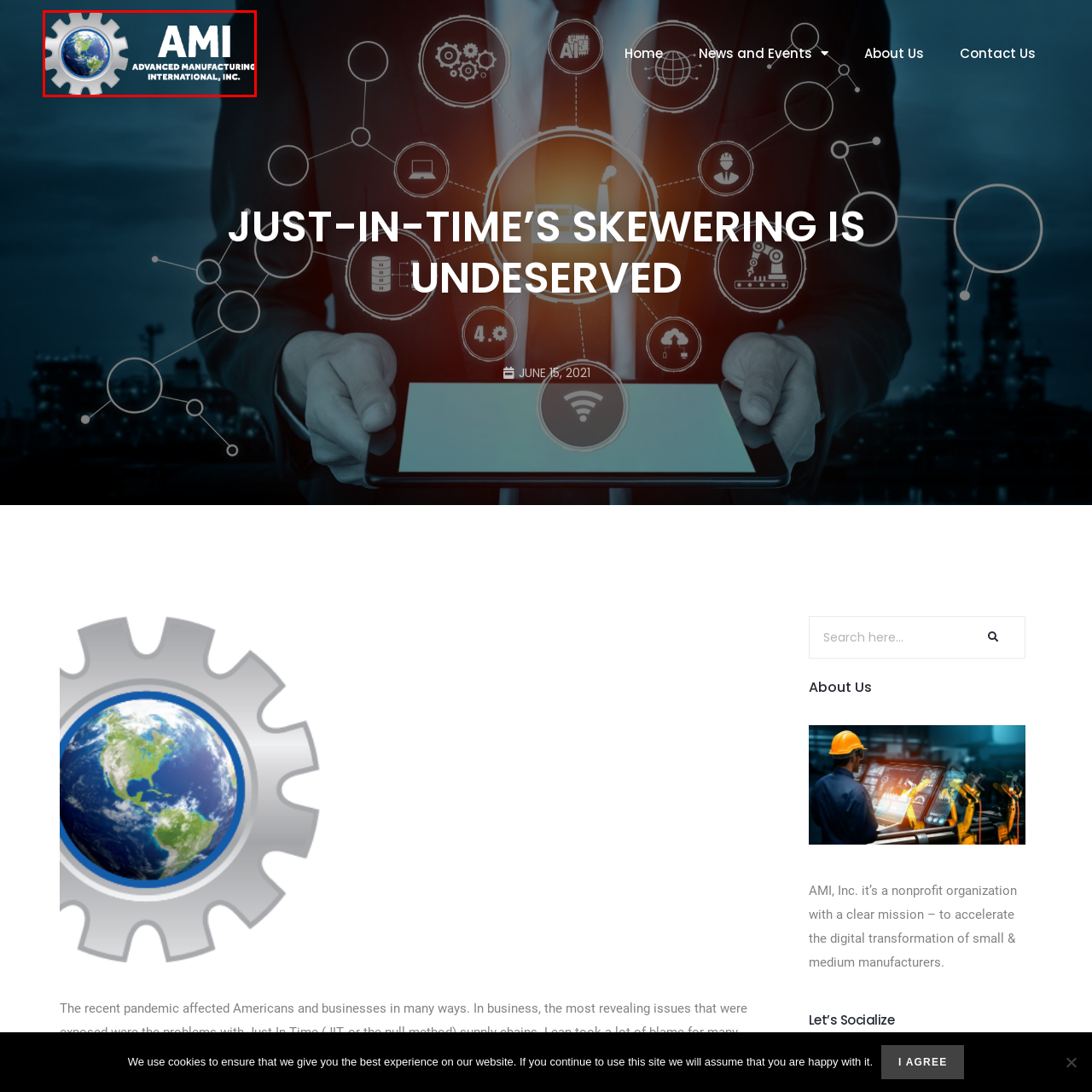What is represented inside the gear motif?
Focus on the content inside the red bounding box and offer a detailed explanation.

According to the caption, the gear motif 'encapsulating a representation of Earth' suggests that the representation of Earth is inside the gear motif.